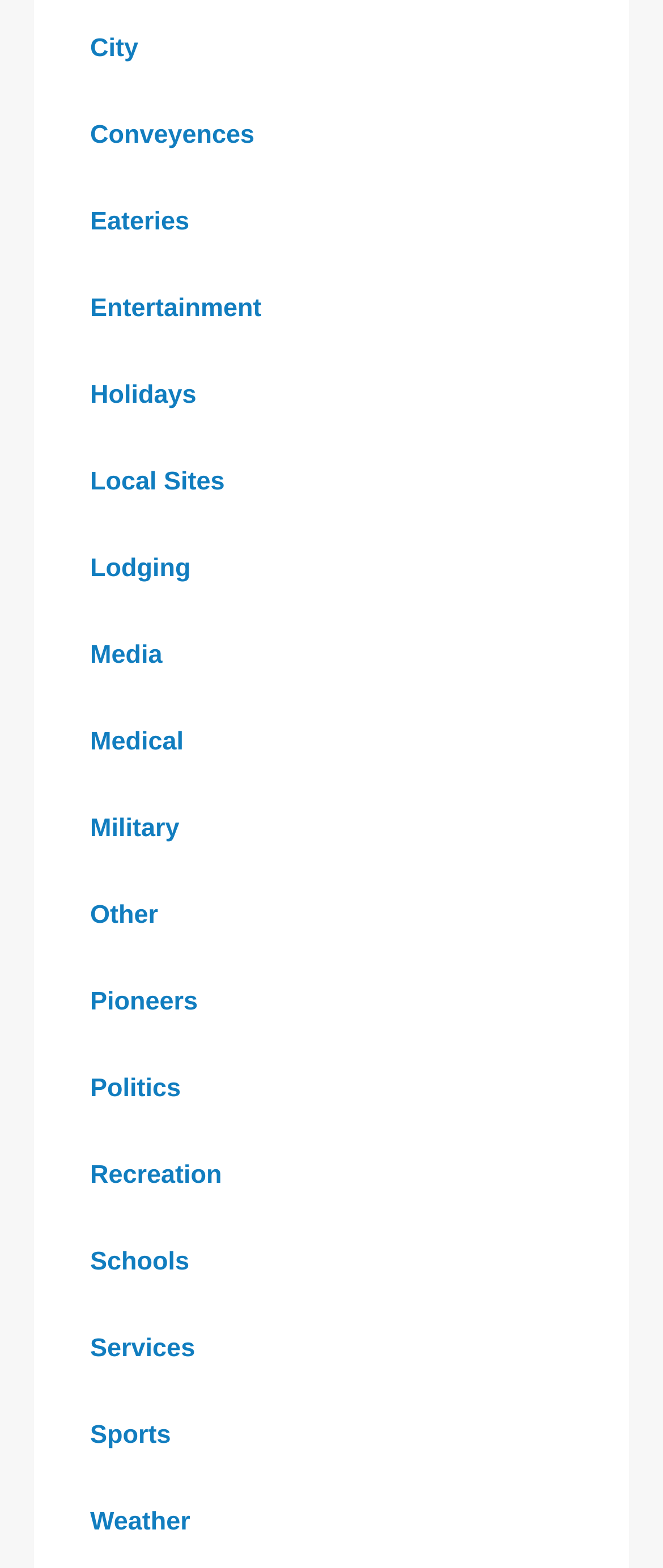Determine the bounding box coordinates for the area you should click to complete the following instruction: "Get Weather updates".

[0.09, 0.943, 0.333, 0.998]